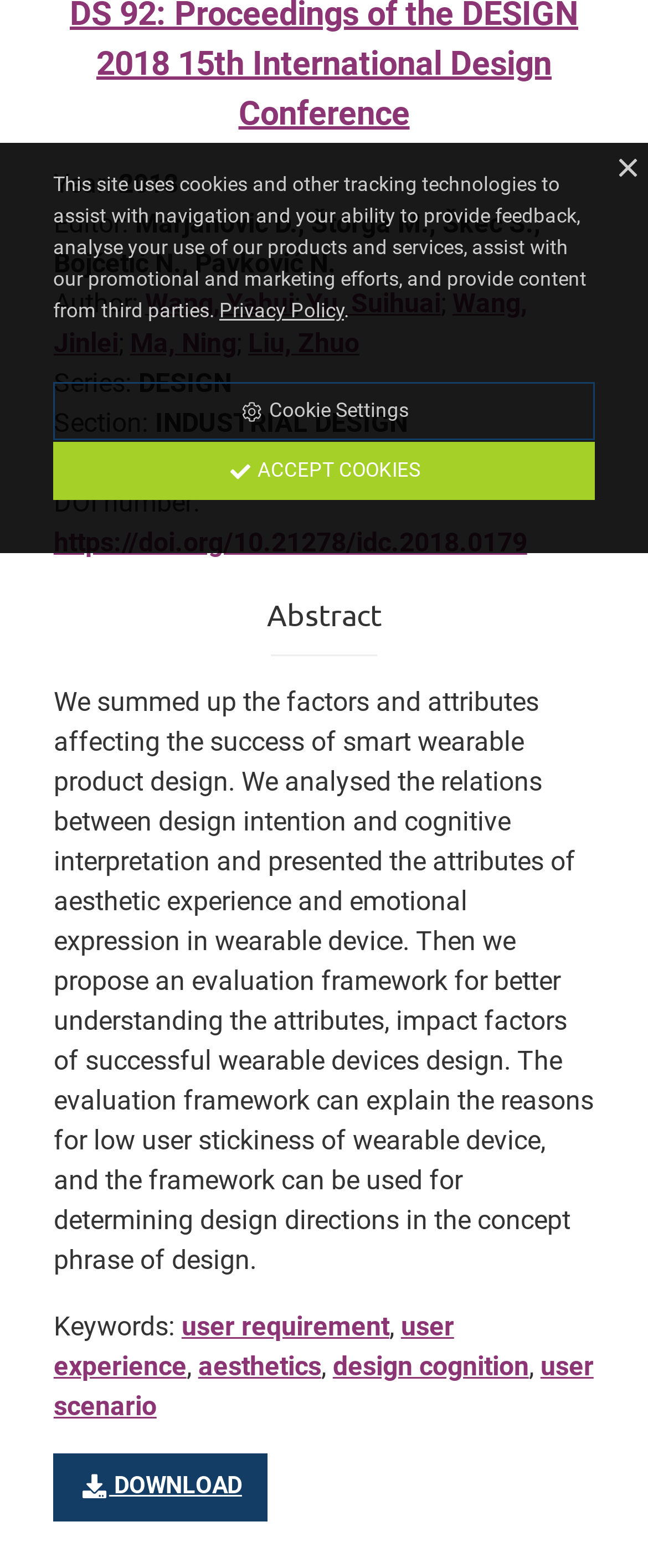Based on the provided description, "user requirement", find the bounding box of the corresponding UI element in the screenshot.

[0.28, 0.836, 0.601, 0.856]